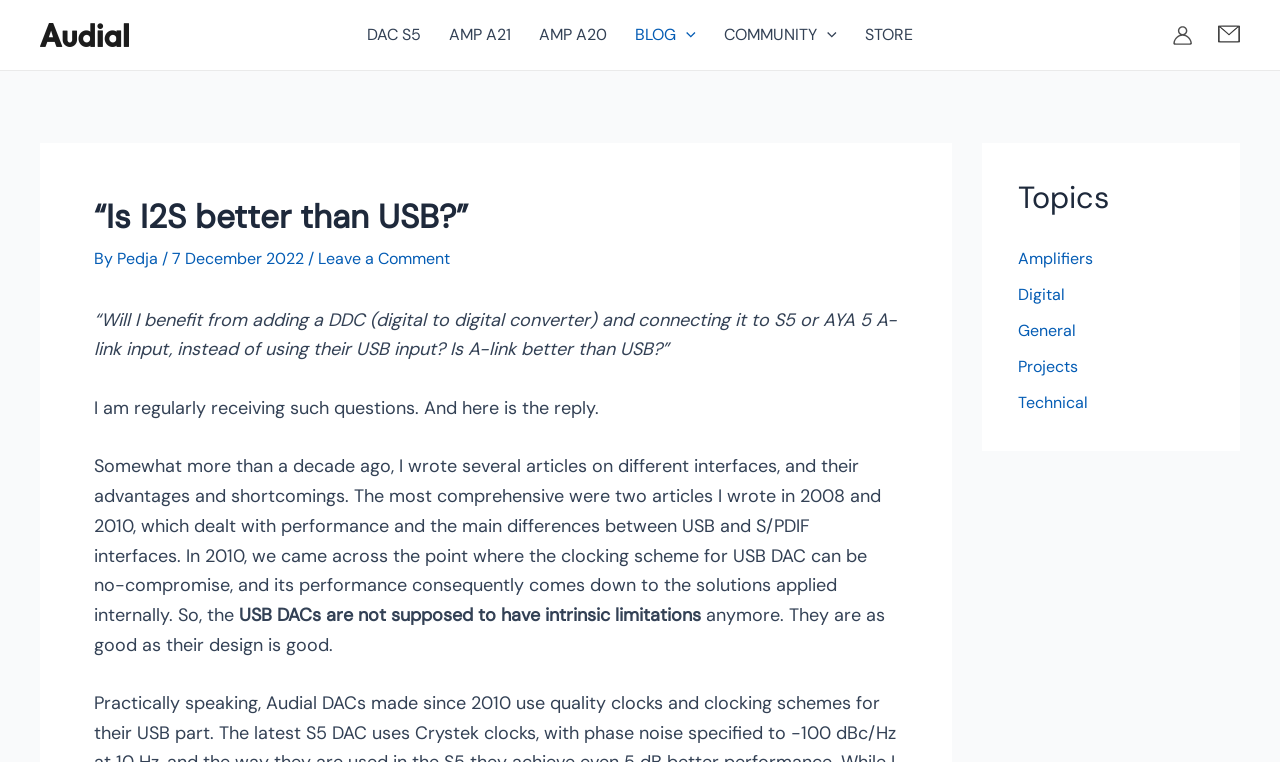Based on the description "DAC S5", find the bounding box of the specified UI element.

[0.276, 0.0, 0.34, 0.092]